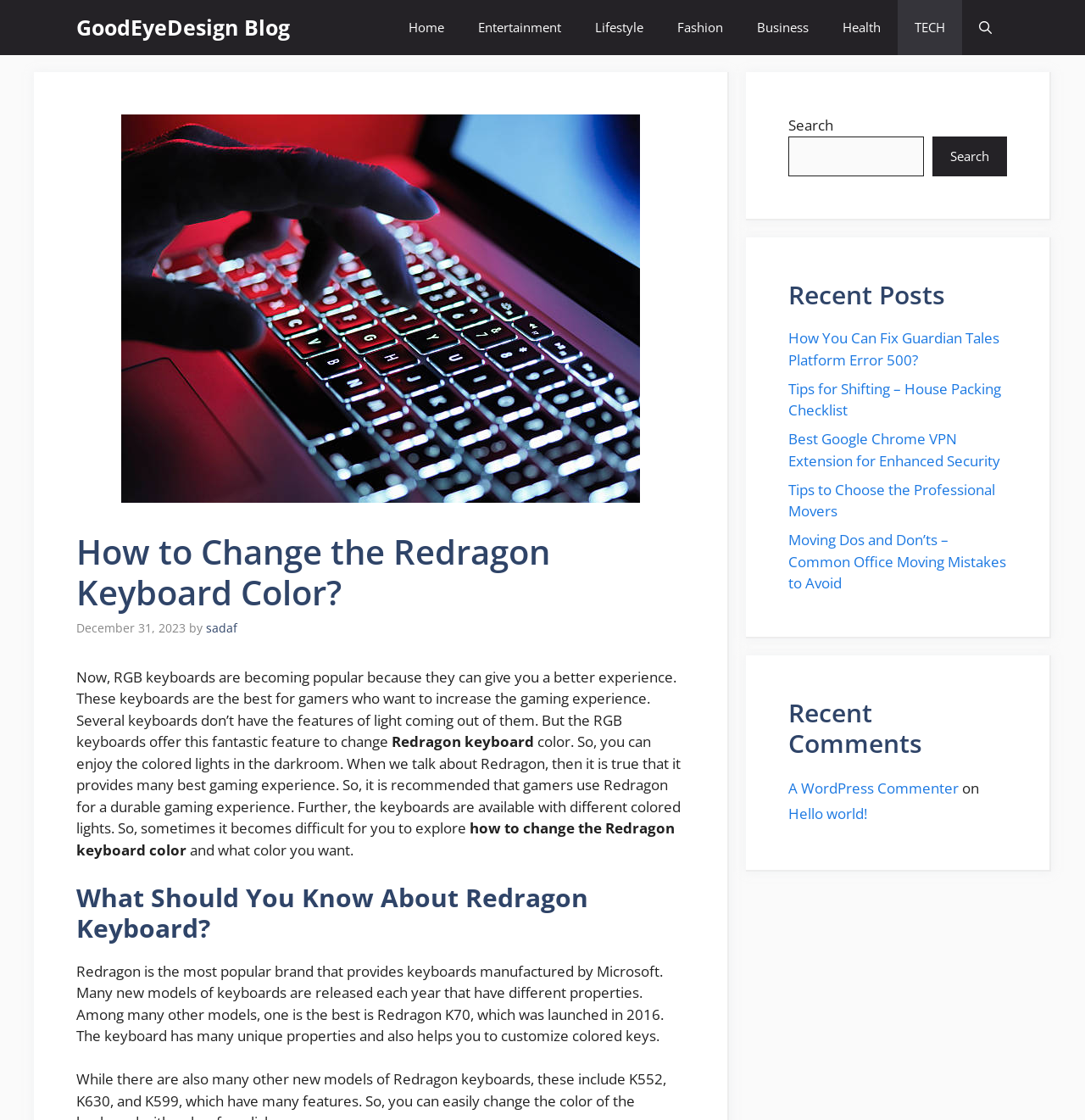Provide the bounding box coordinates of the UI element that matches the description: "Hello world!".

[0.727, 0.718, 0.799, 0.735]